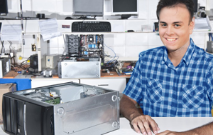Using the information in the image, give a detailed answer to the following question: What is behind the technician?

According to the caption, behind the technician, there is an array of computer components and monitors, which creates a bustling environment of technology and repair.